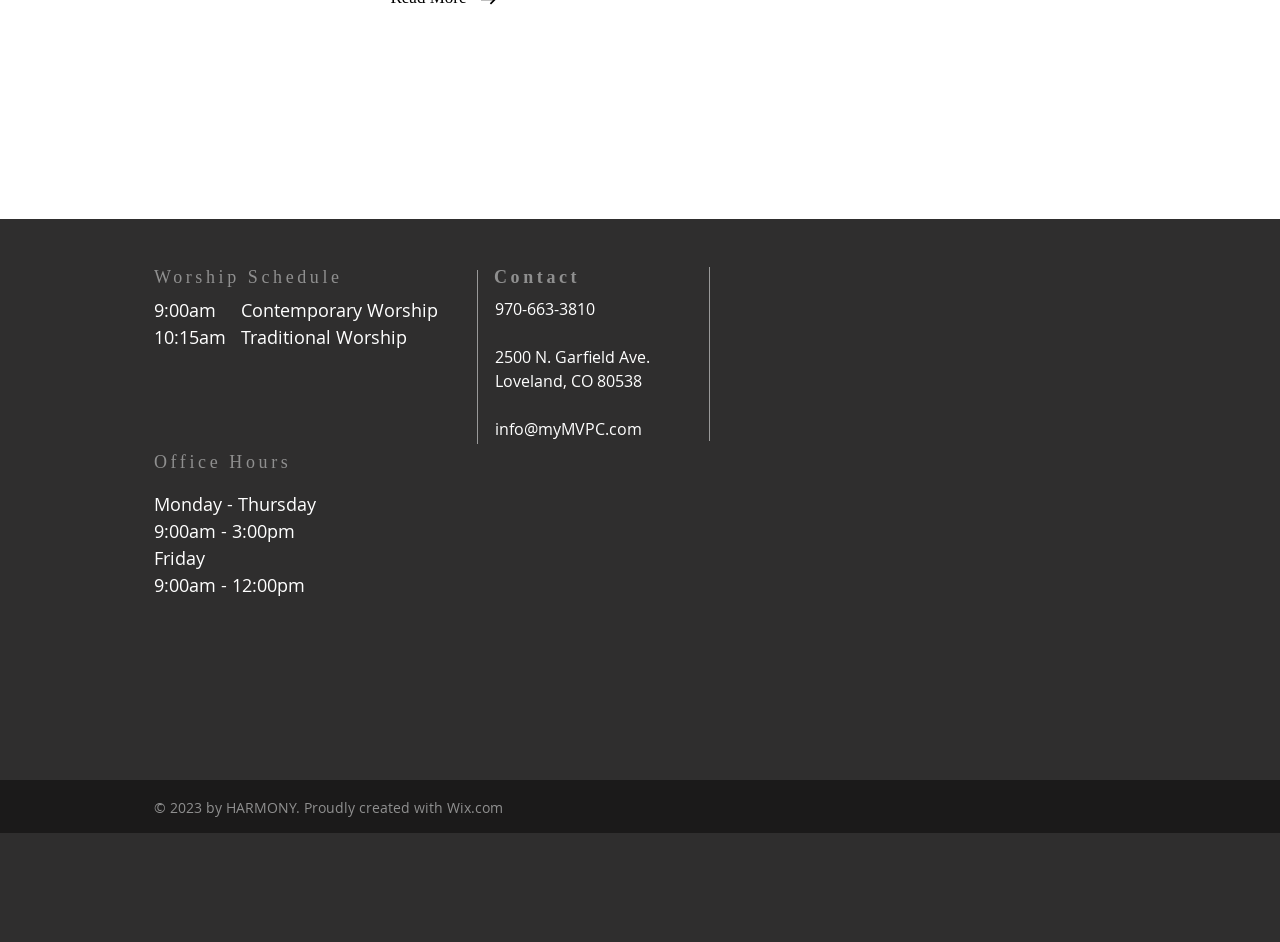Please provide a brief answer to the question using only one word or phrase: 
What are the office hours on Friday?

9:00am - 12:00pm